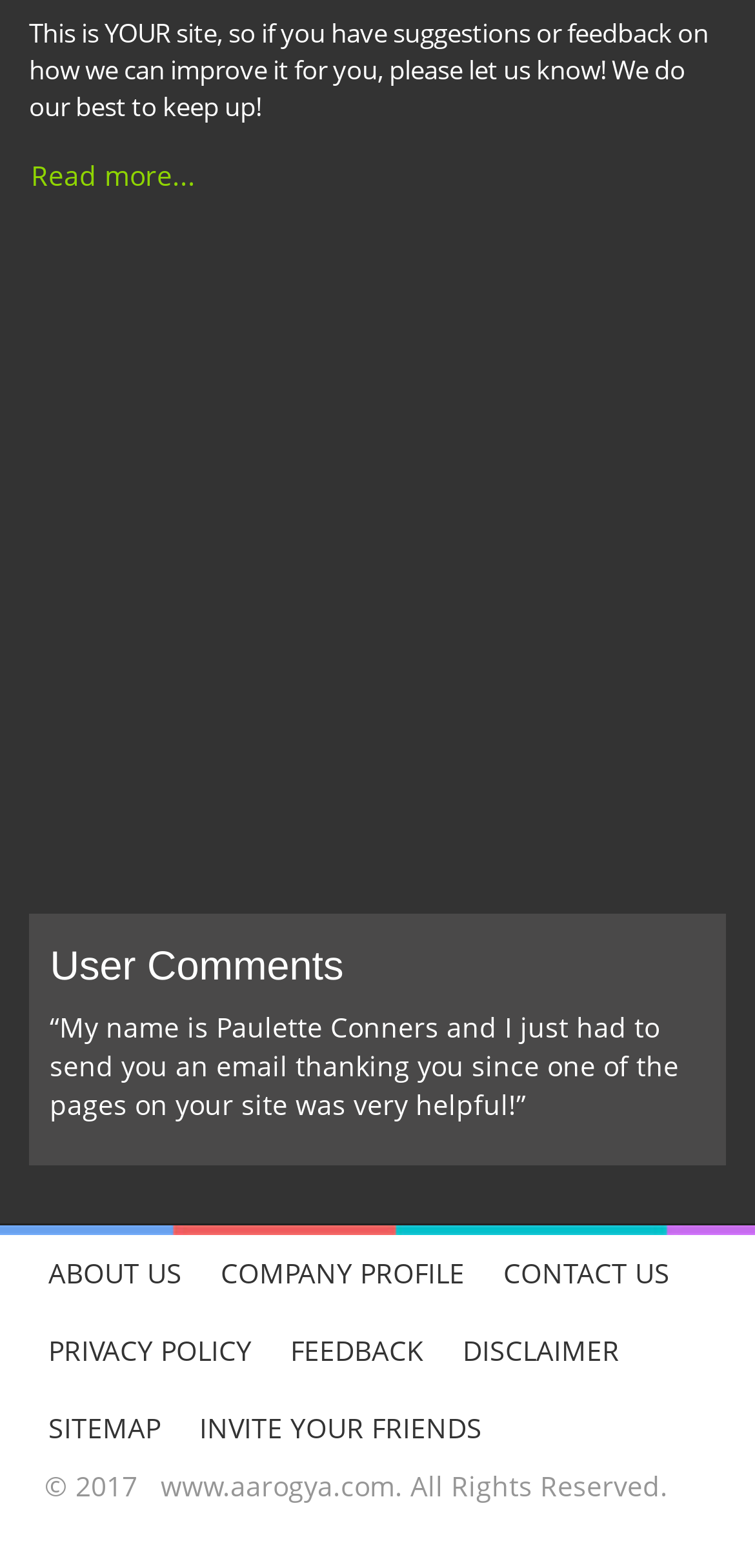Find the bounding box coordinates of the element to click in order to complete the given instruction: "Provide feedback on the website."

[0.359, 0.837, 0.587, 0.886]